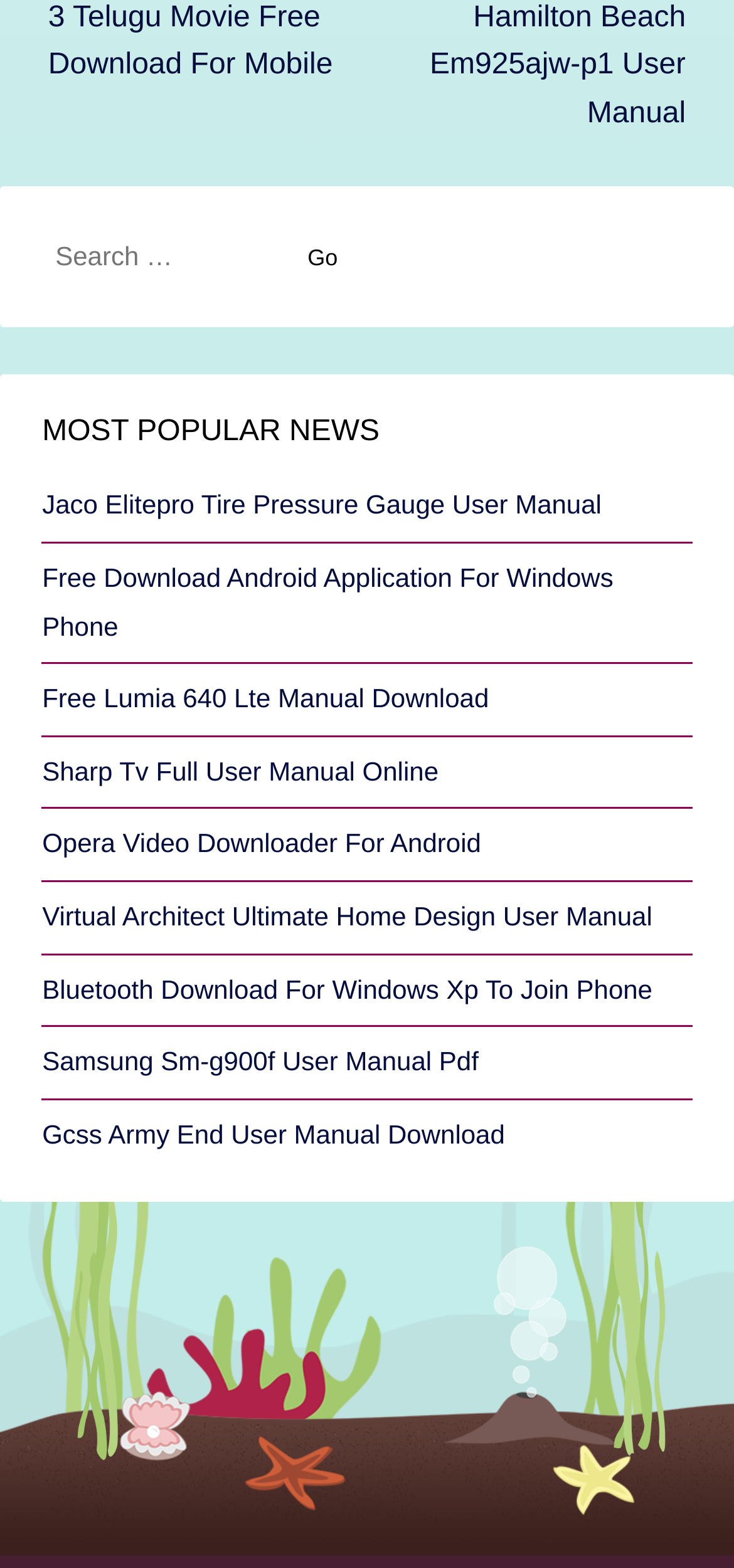Analyze the image and give a detailed response to the question:
Is there a button next to the search textbox?

The search textbox is located at the top of the webpage, and next to it, there is a 'Go' button. This button is likely used to submit the search query.